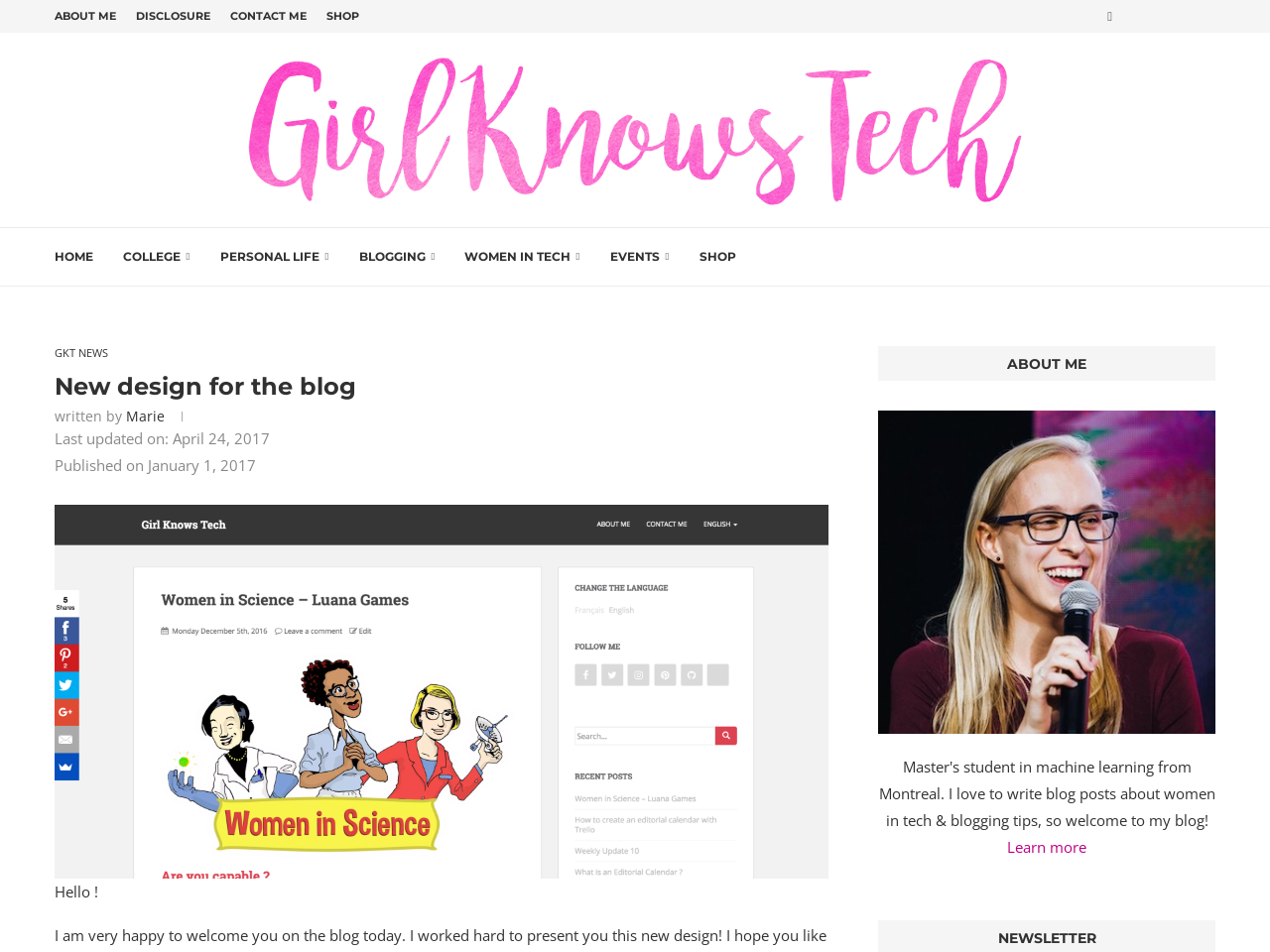Identify the bounding box coordinates of the section that should be clicked to achieve the task described: "Read story about cloud computing".

None